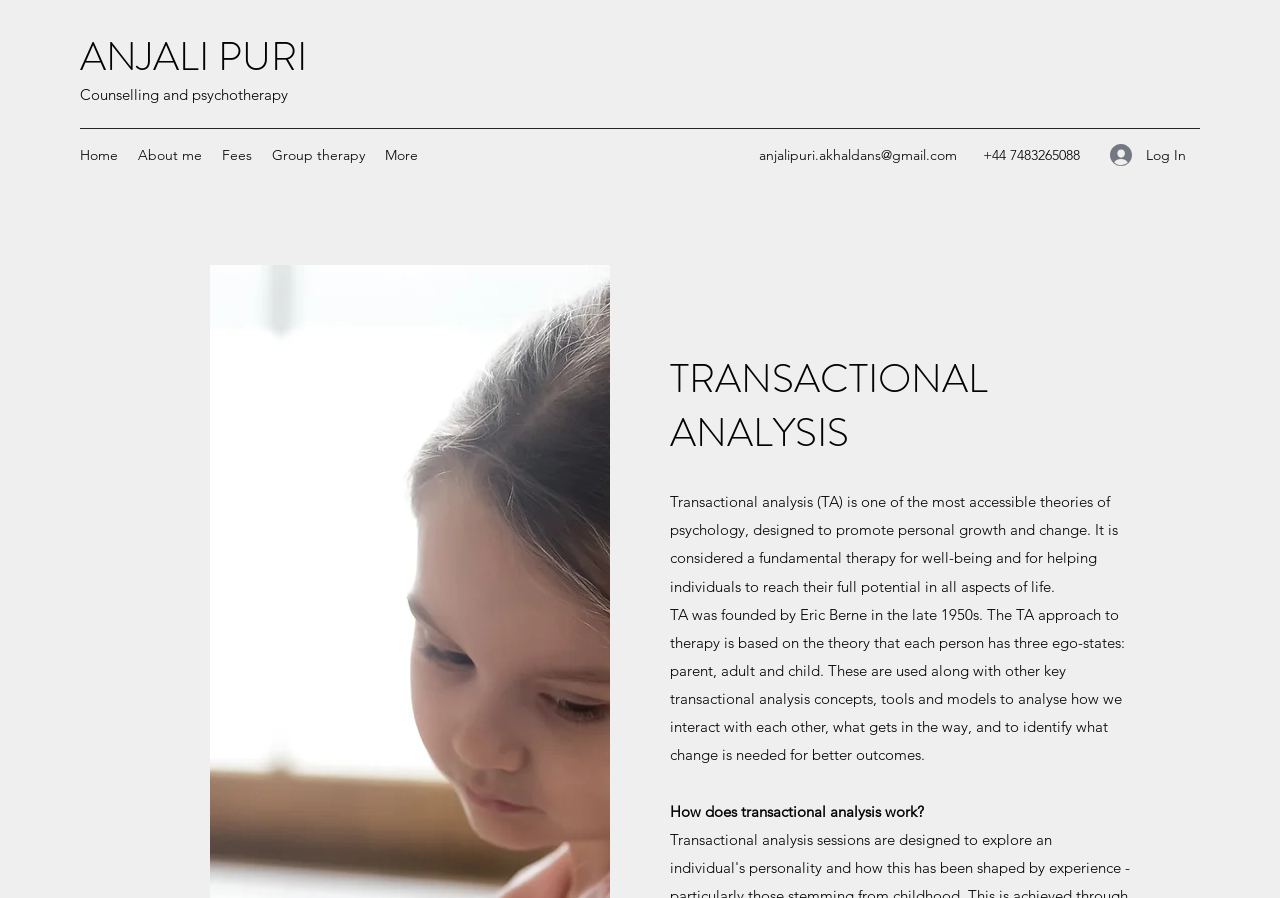What is the name of the counsellor?
Based on the screenshot, provide your answer in one word or phrase.

Anjali Puri